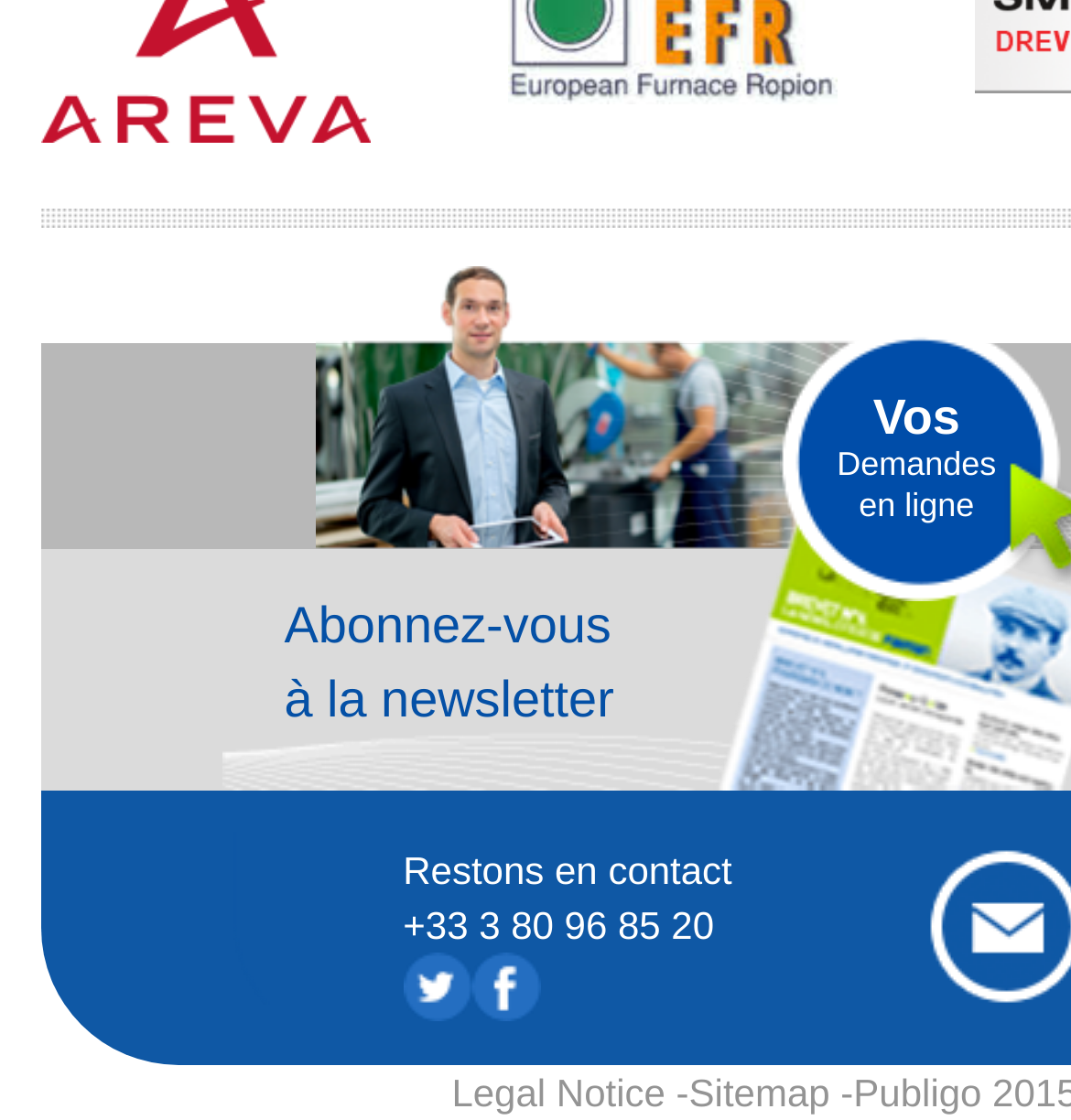What are the two links at the bottom of the webpage?
Based on the image, provide your answer in one word or phrase.

Legal Notice, Sitemap